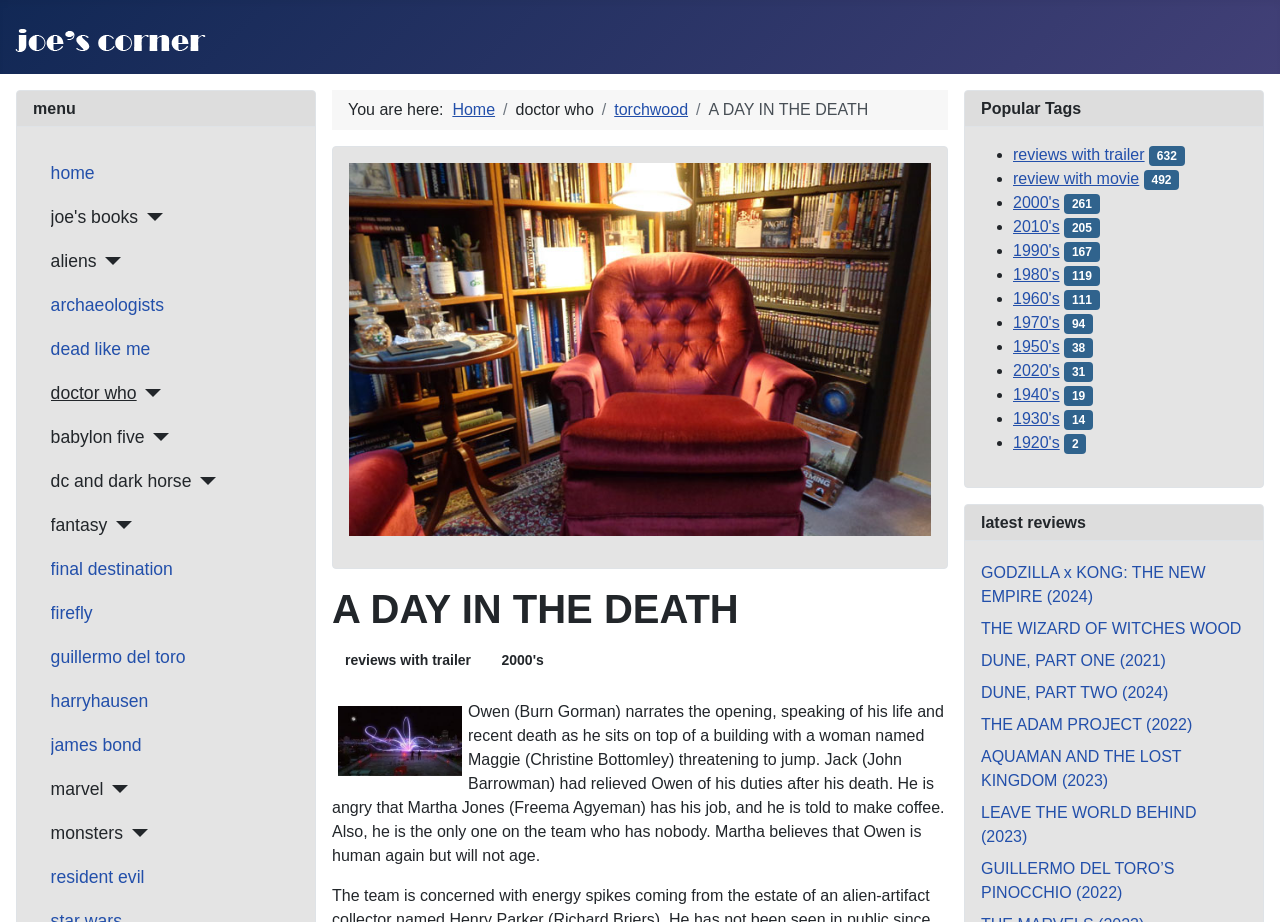Generate a thorough caption detailing the webpage content.

This webpage appears to be a movie review website, with a focus on science fiction and fantasy films. At the top of the page, there is a navigation menu with links to various categories, including "Home", "Joe's Books", "Aliens", "Doctor Who", and more. Below the menu, there is a breadcrumbs navigation section that shows the current page's location within the website's hierarchy.

The main content of the page is a review of the movie "A Day in the Death", which is a Doctor Who episode. The review is written in a descriptive style, with the author summarizing the plot and characters of the episode. There are also links to other related pages, such as "Reviews with Trailer" and "2000's", which suggest that the website has a large archive of movie reviews organized by decade.

To the right of the review, there is a section titled "Popular Tags", which lists various keywords related to the movie, such as "Reviews with Trailer", "2000's", and "Doctor Who". Each tag has a number next to it, indicating the number of reviews associated with that tag.

Below the review, there is a section titled "Latest Reviews", which lists several recent movie reviews, including "Godzilla x Kong: The New Empire", "The Wizard of Witches Wood", and "Dune, Part One". Each review has a link to the full review page.

Overall, the webpage is well-organized and easy to navigate, with a clear focus on providing movie reviews and related information to users.